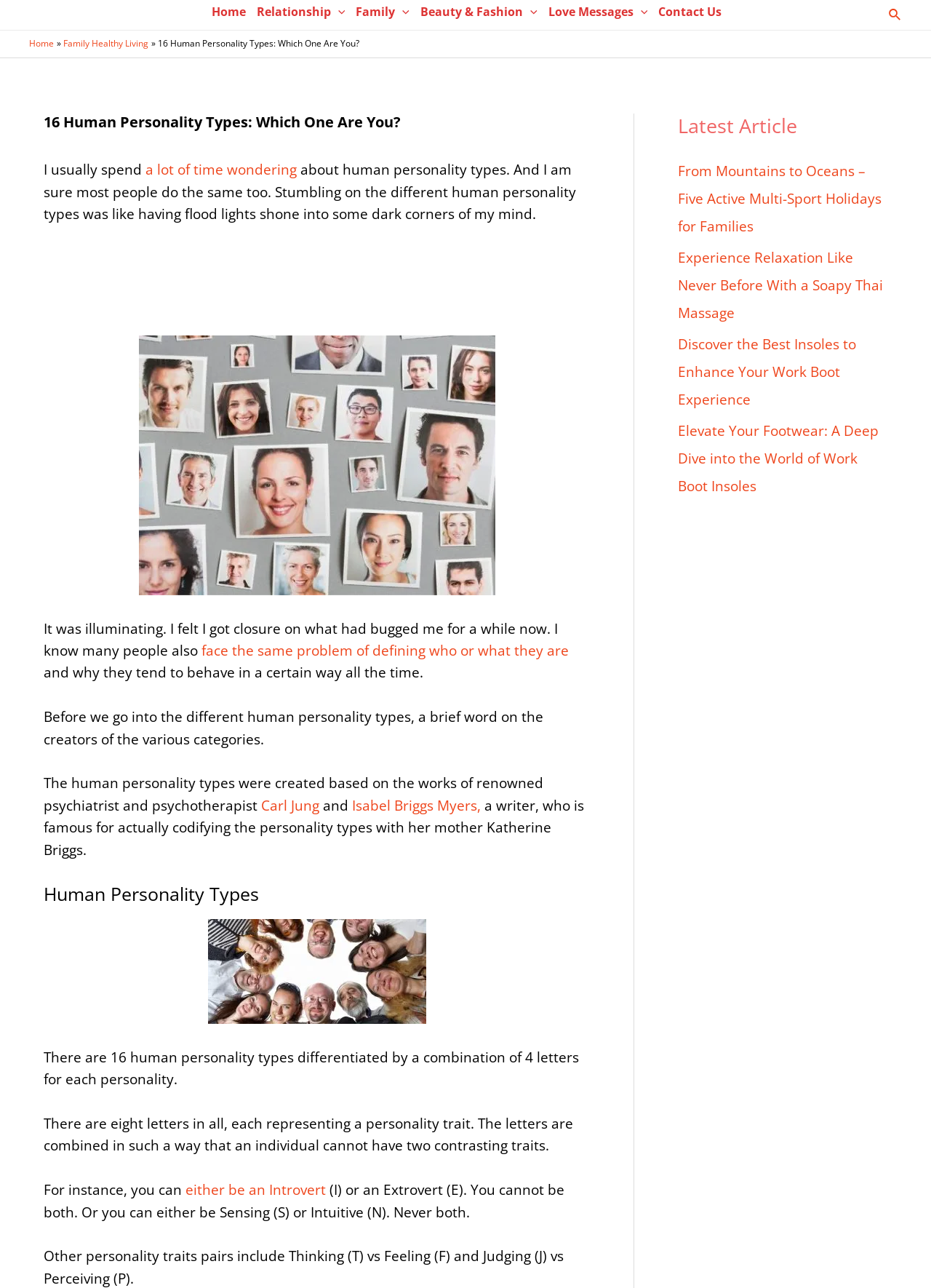Please find the bounding box coordinates of the element that needs to be clicked to perform the following instruction: "Read the article 'Kate Cross and Danni Wyatt bought for around £30,000 each in Women’s Premier League auction'". The bounding box coordinates should be four float numbers between 0 and 1, represented as [left, top, right, bottom].

None